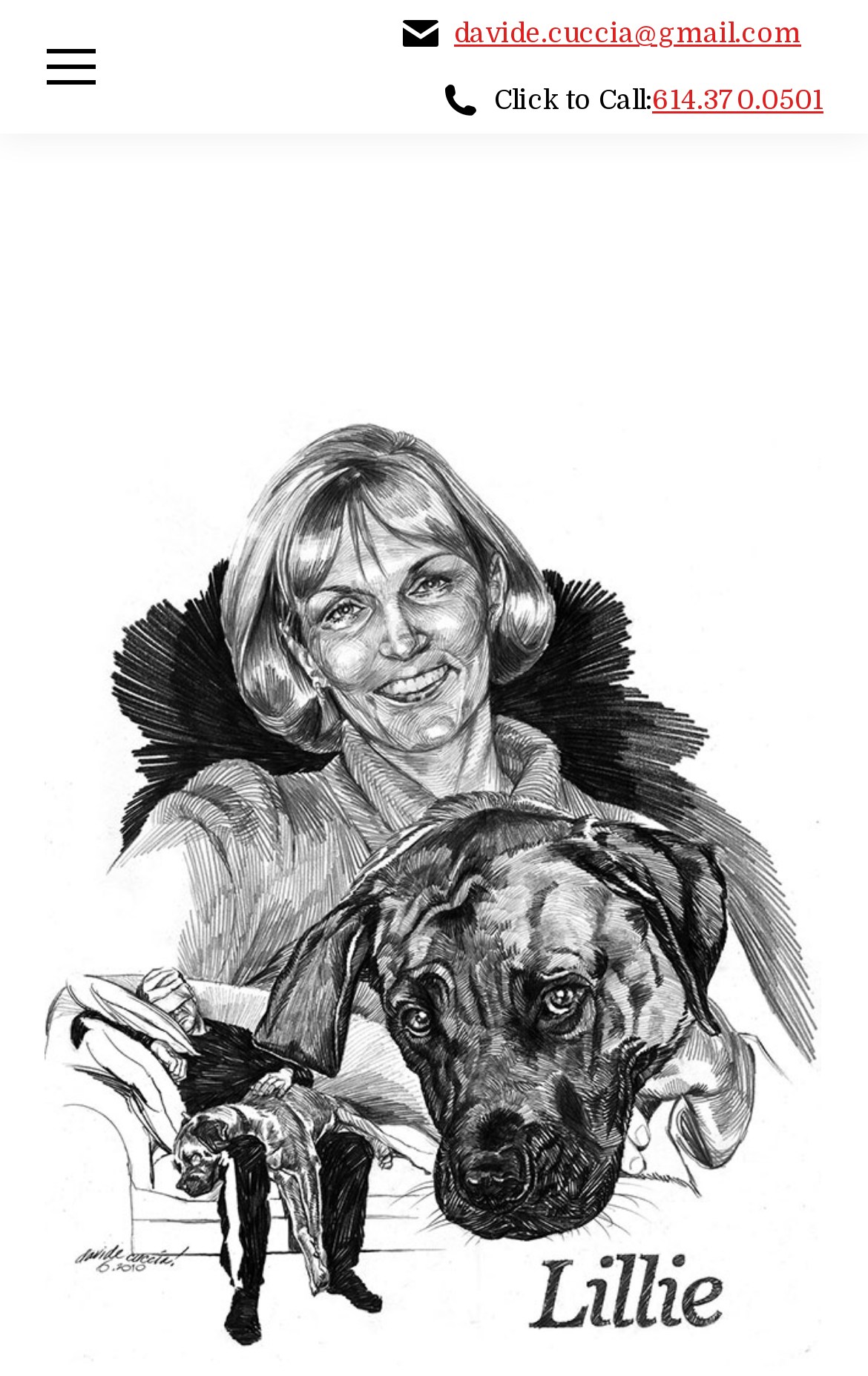What is the purpose of the figure element on the page?
Based on the image, respond with a single word or phrase.

To display a post image